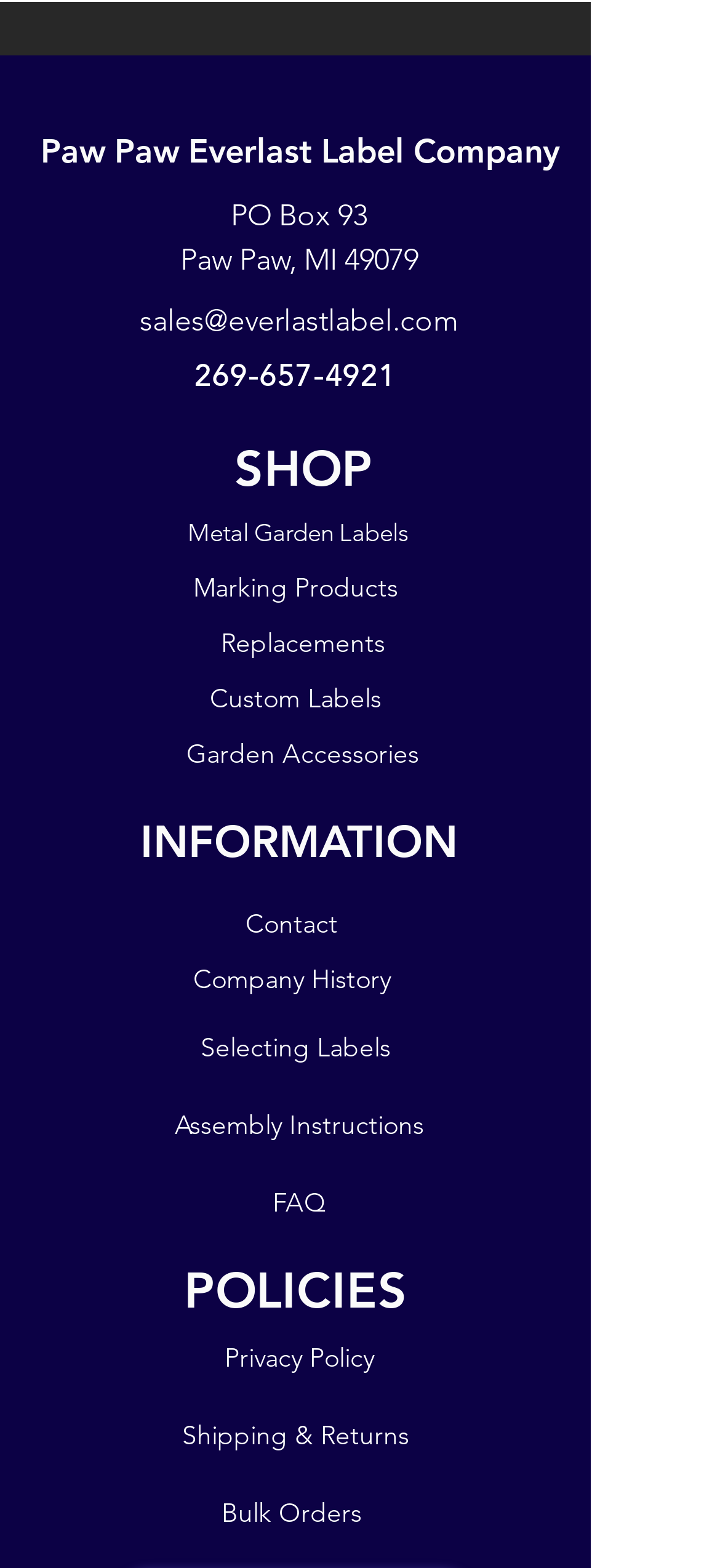Using the details in the image, give a detailed response to the question below:
What is the company's address?

I found the company's address by looking at the static text elements on the webpage. The address is 'PO Box 93' and 'Paw Paw, MI 49079', which are located near the top of the page.